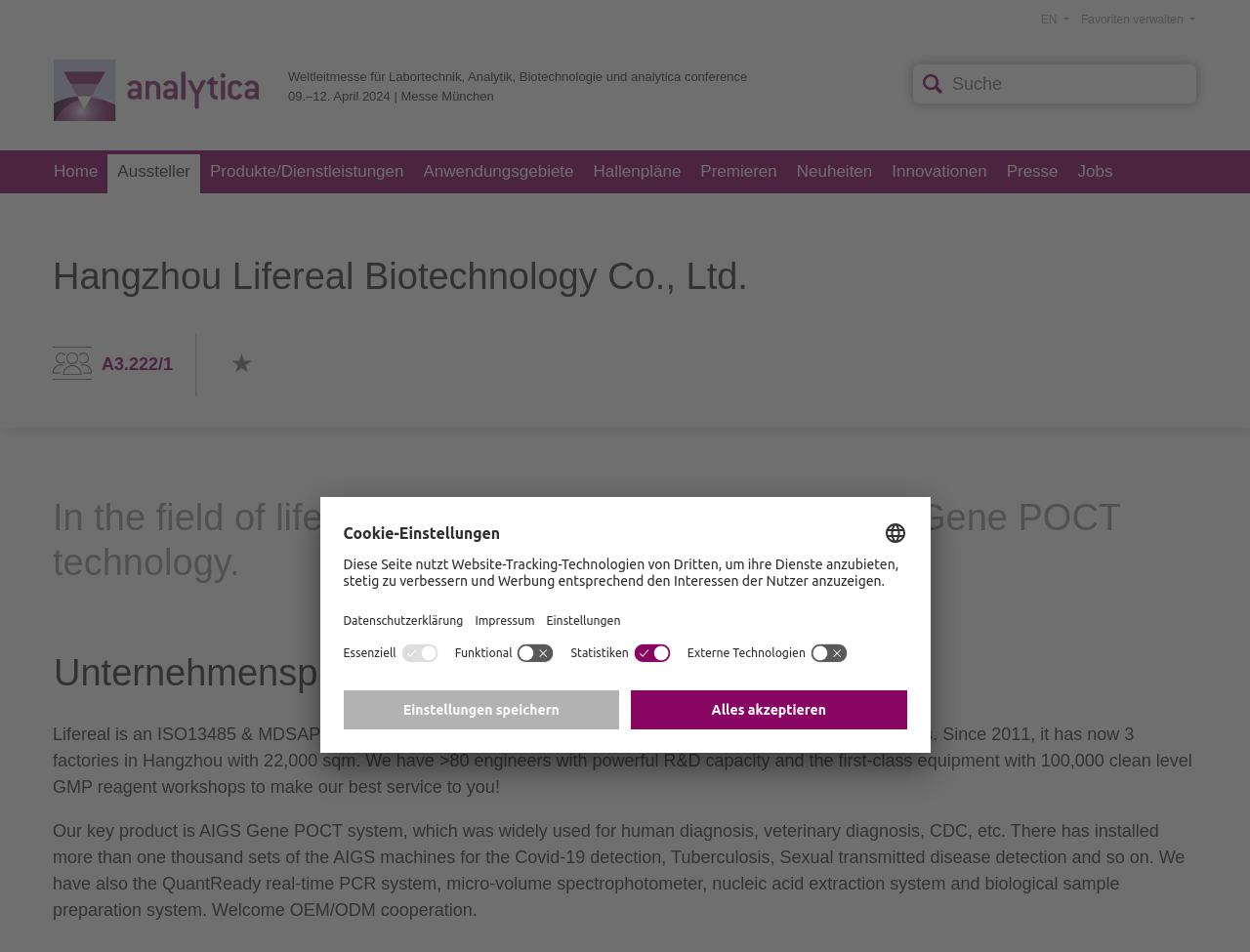How many factories does the company have?
Utilize the image to construct a detailed and well-explained answer.

The number of factories can be found in the paragraph of text that describes the company's profile, which mentions that 'it has now 3 factories in Hangzhou'.